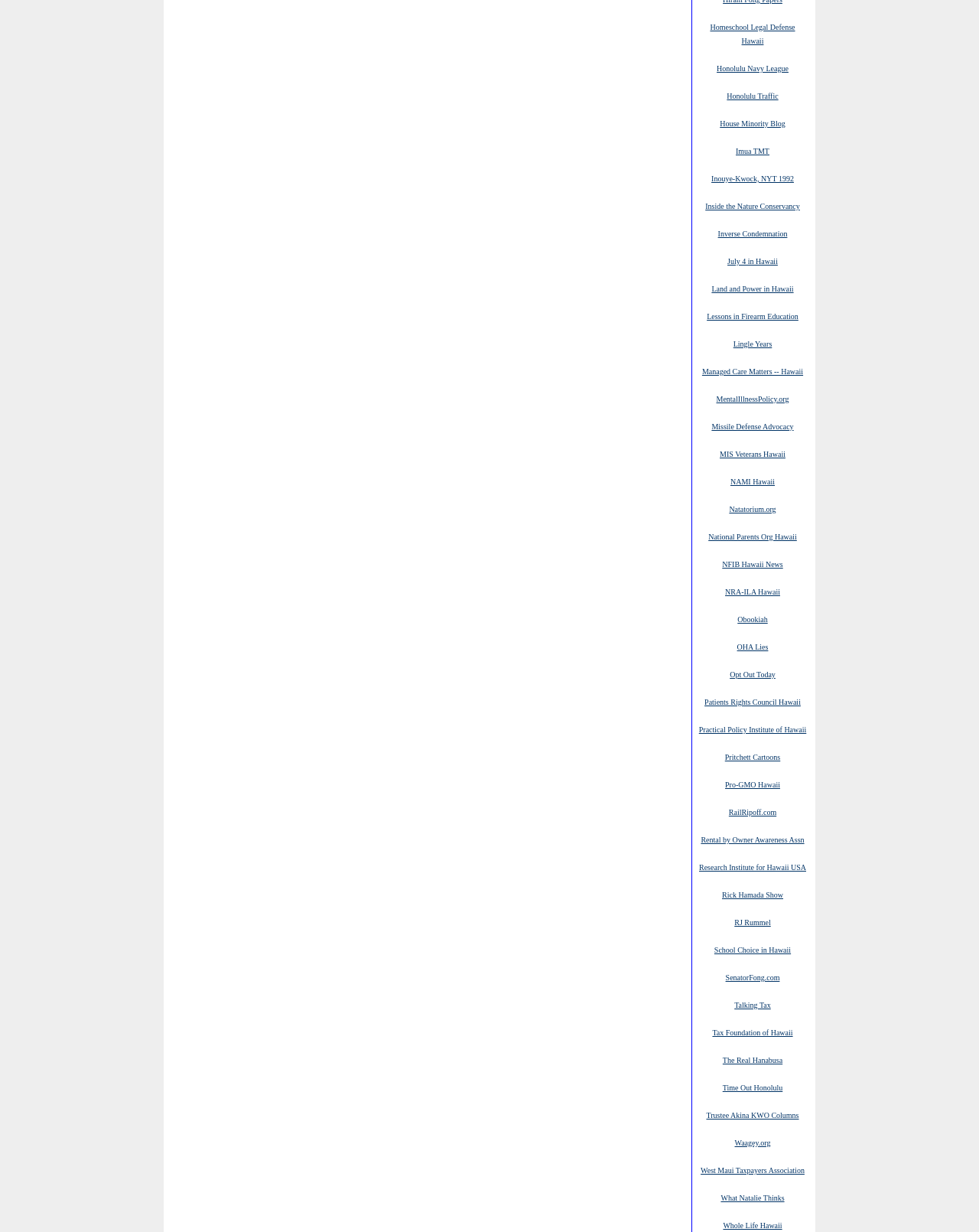Determine the bounding box for the UI element as described: "NRA-ILA Hawaii". The coordinates should be represented as four float numbers between 0 and 1, formatted as [left, top, right, bottom].

[0.741, 0.476, 0.797, 0.484]